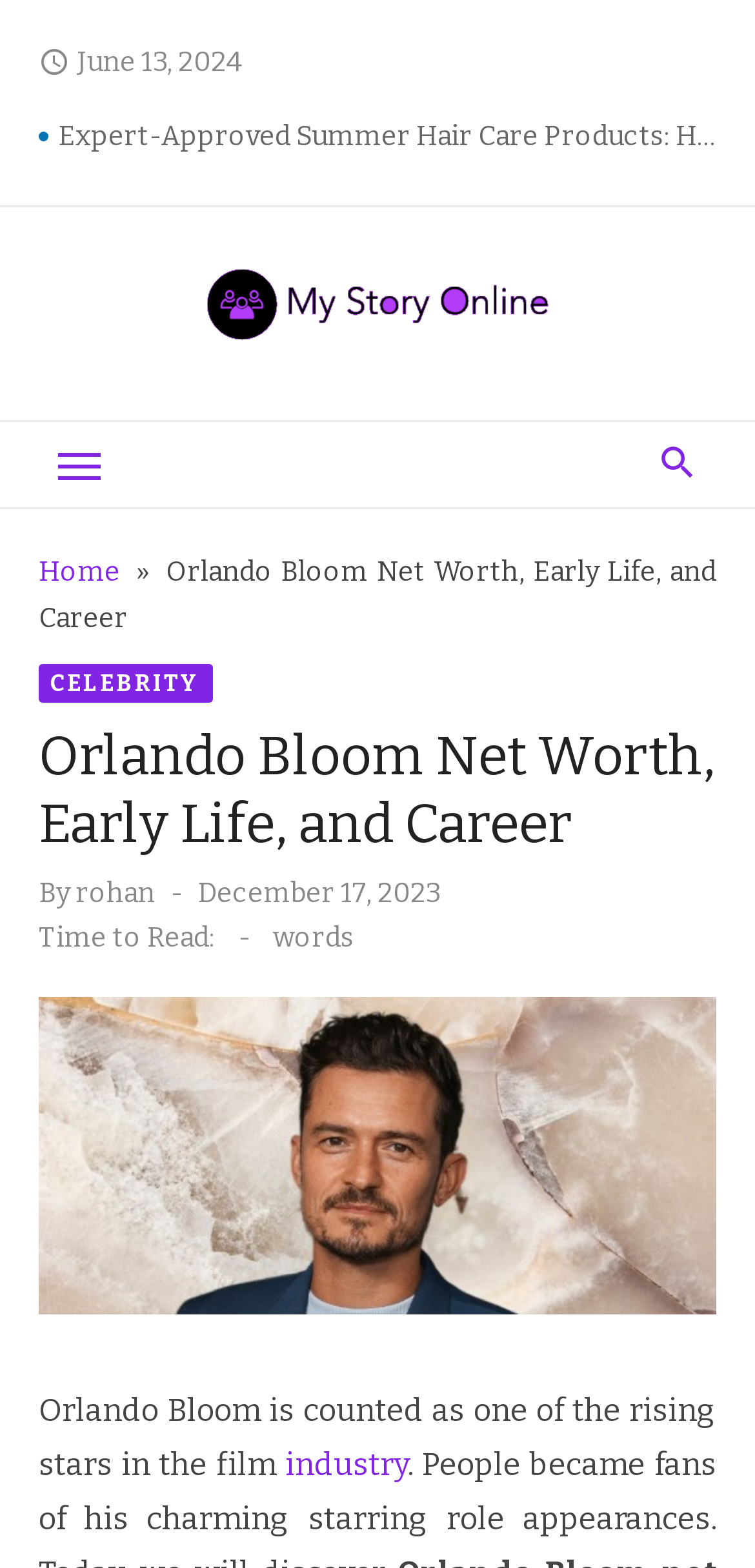Find the headline of the webpage and generate its text content.

Orlando Bloom Net Worth, Early Life, and Career